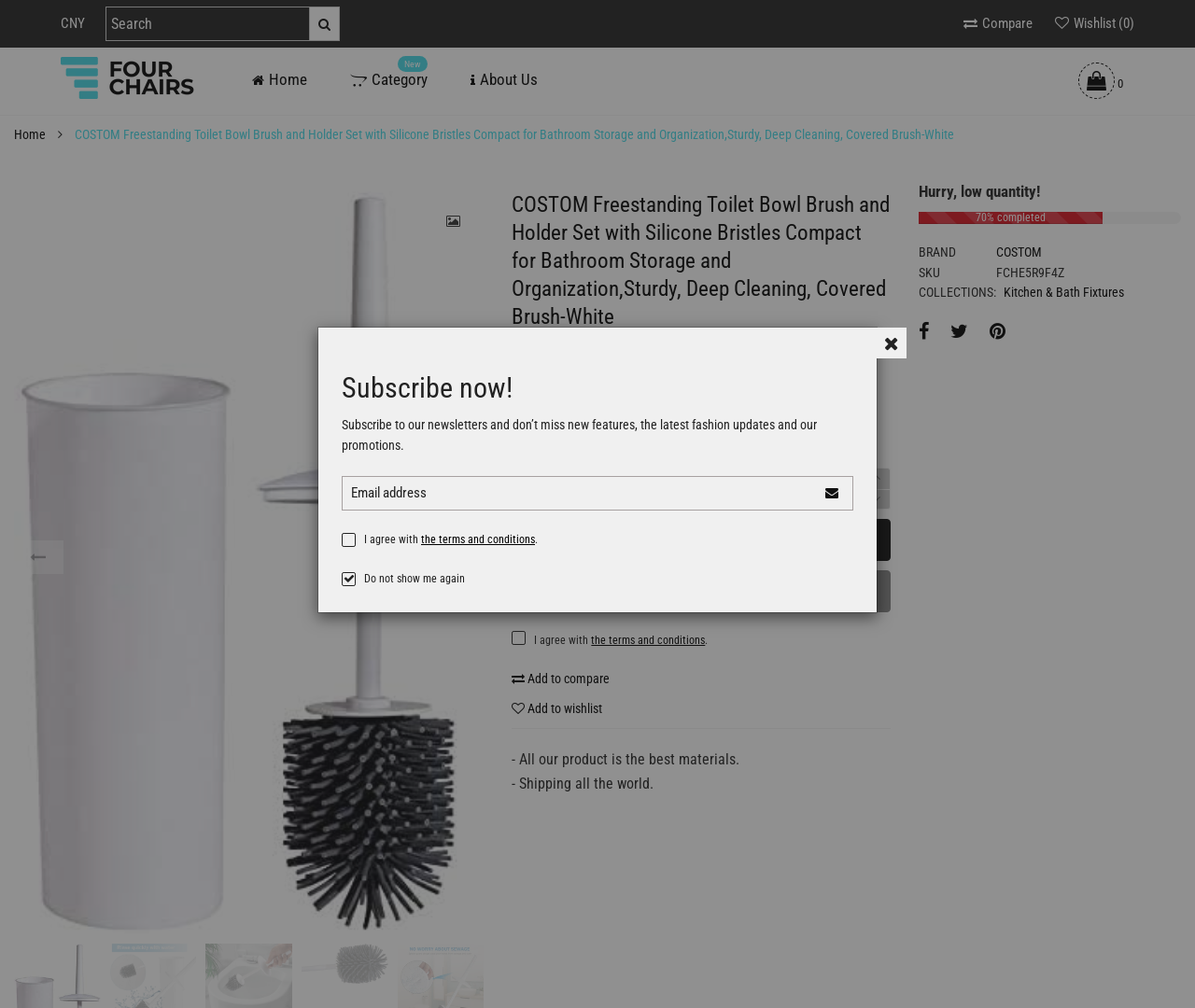How many products have been sold in the last hours?
Please provide a single word or phrase answer based on the image.

18